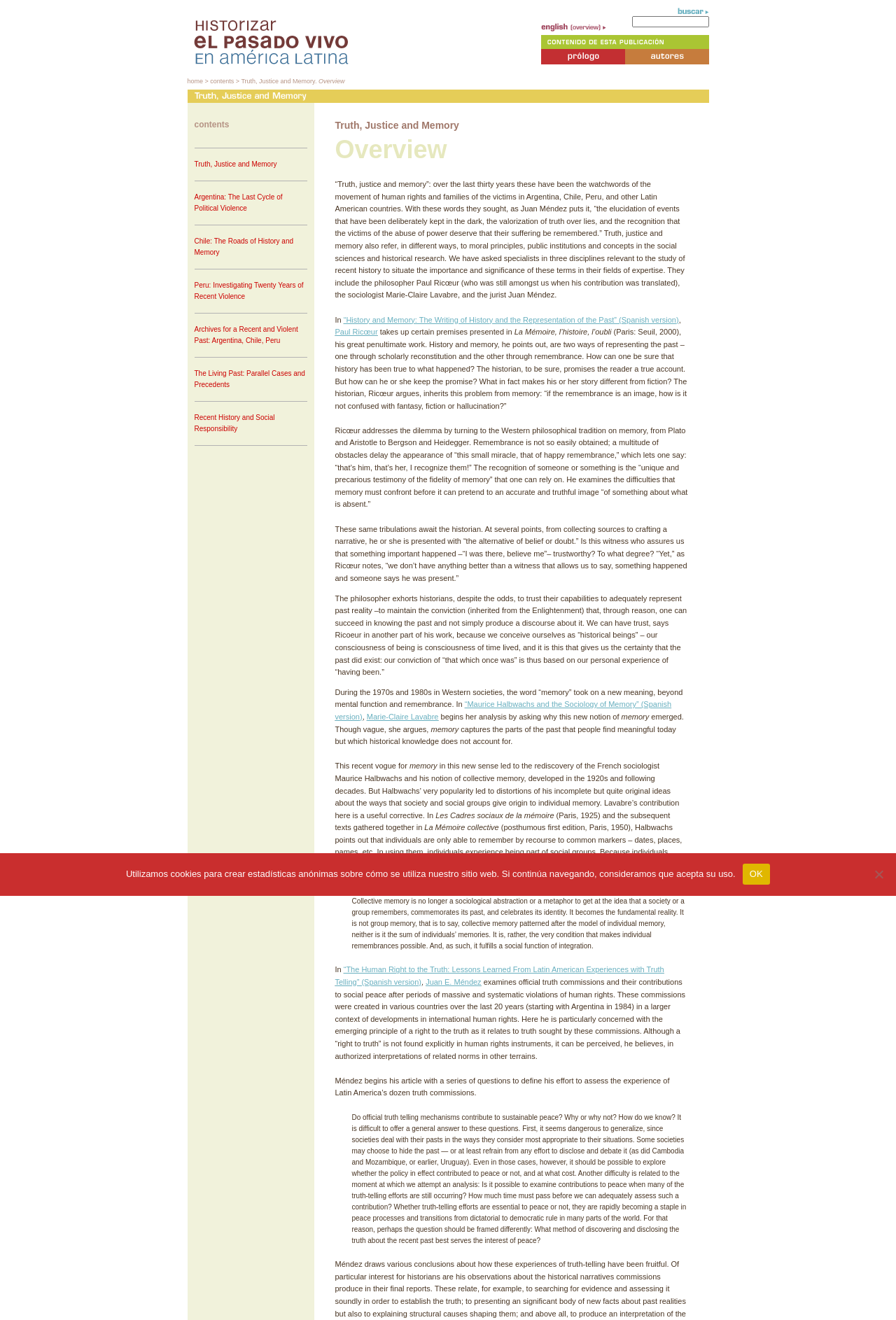How many countries are discussed on this webpage?
Provide a detailed and well-explained answer to the question.

The webpage mentions Argentina, Chile, and Peru, indicating that it discusses the topics of truth, justice, and memory in the context of these three countries.